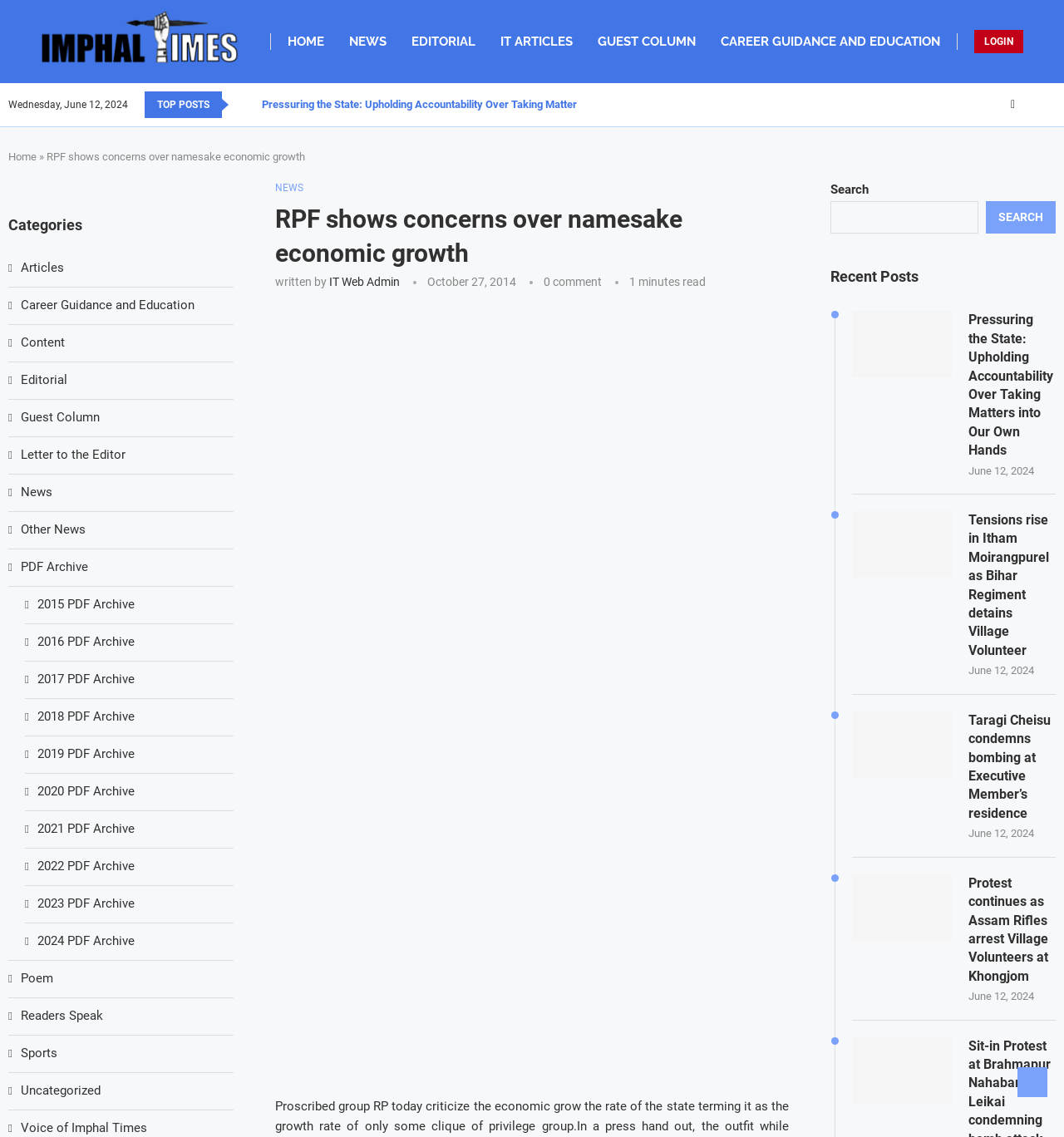Use a single word or phrase to answer the following:
How many categories are listed on the left side of the webpage?

14